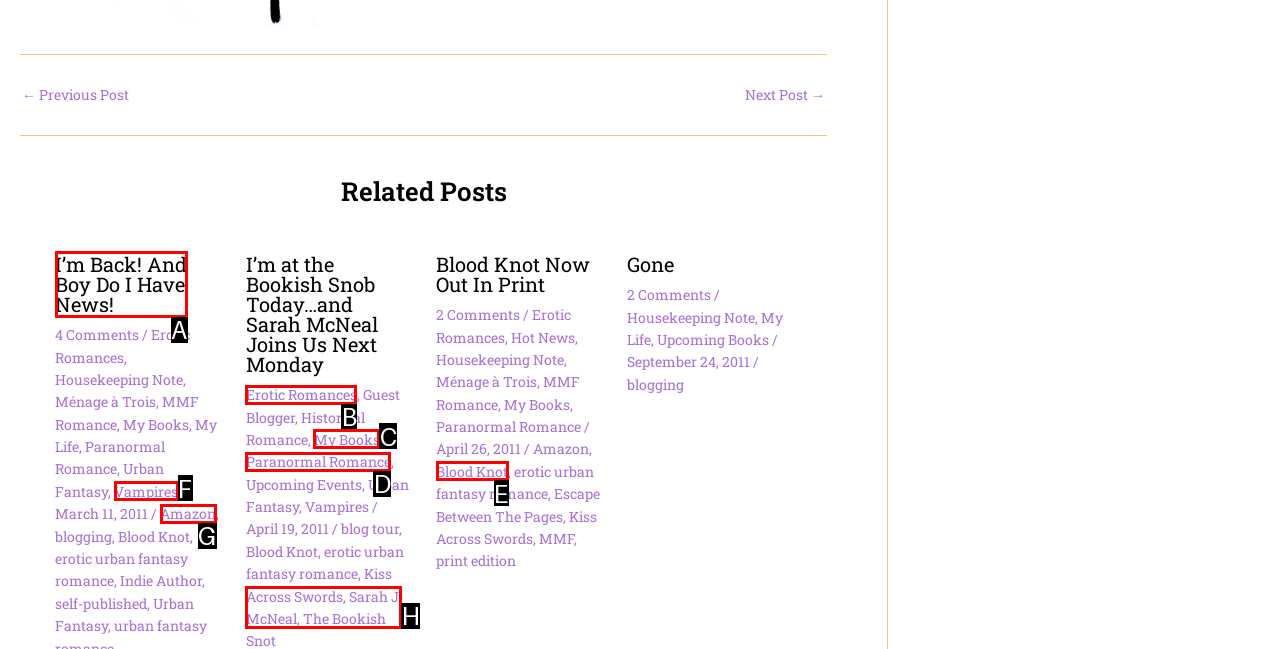Match the description: Rajasthan Medical Education Dept to the appropriate HTML element. Respond with the letter of your selected option.

None